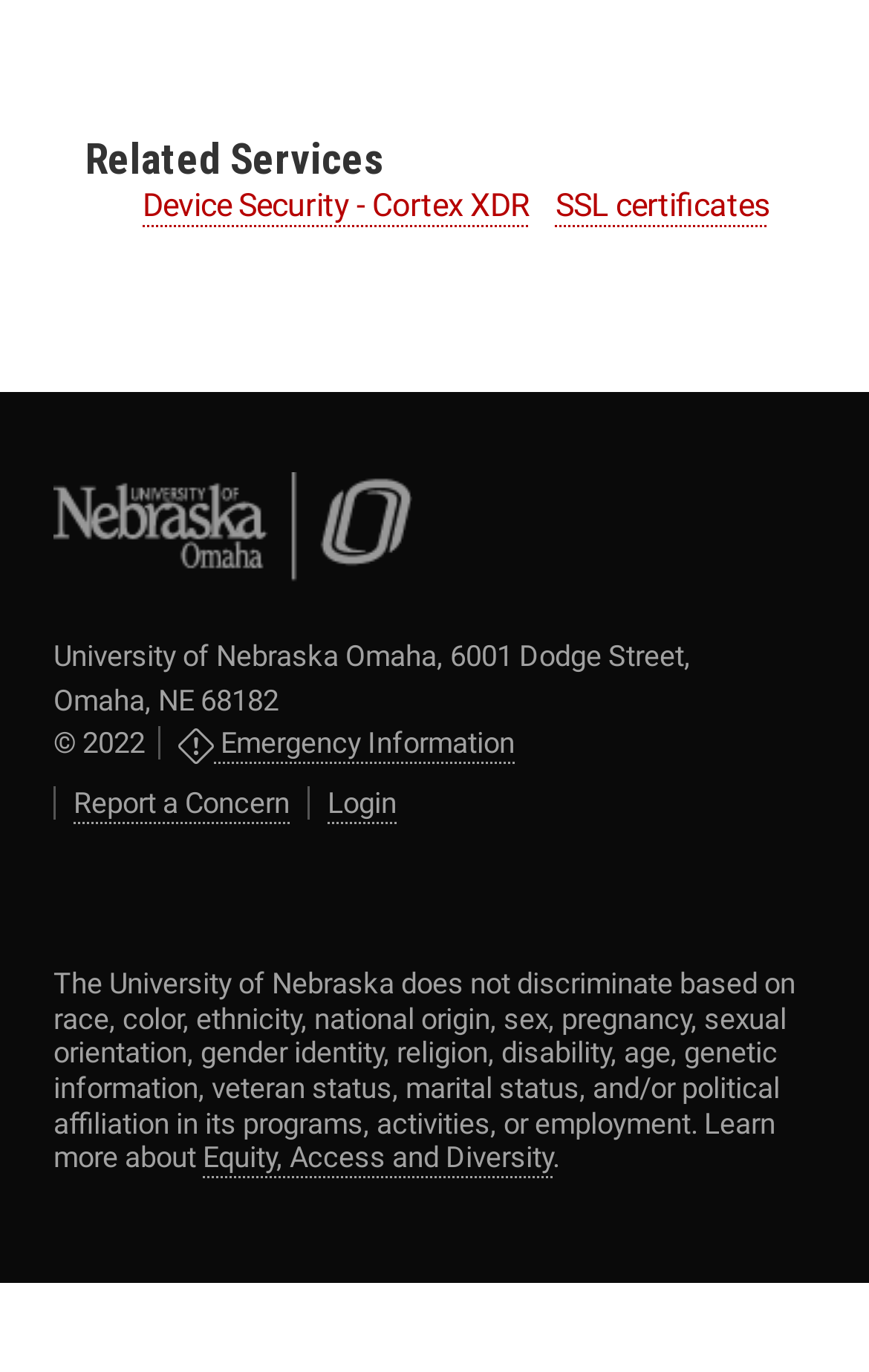Answer the question below in one word or phrase:
What is the topic of the link 'Equity, Access and Diversity'?

Equity, Access and Diversity